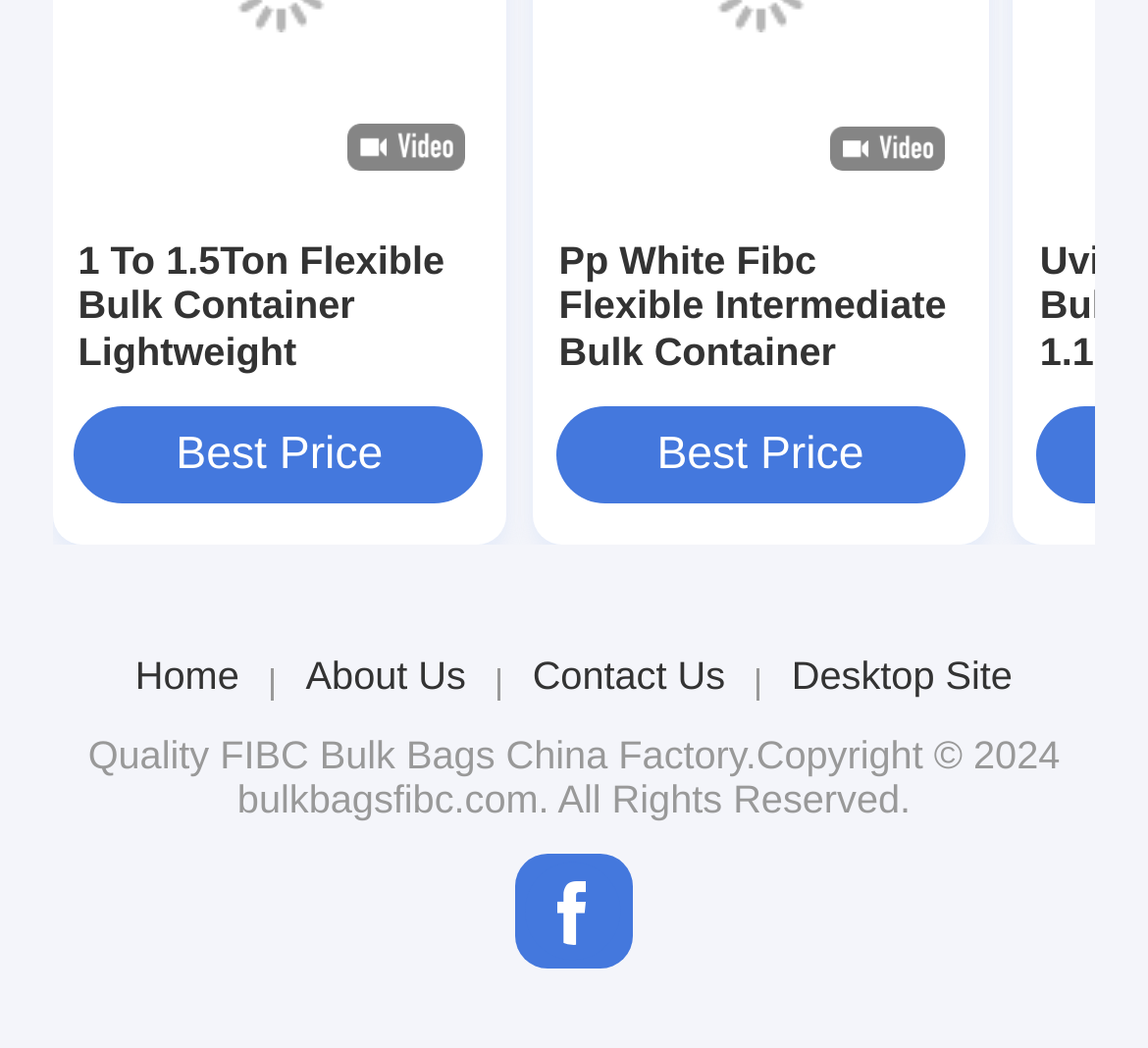Given the webpage screenshot and the description, determine the bounding box coordinates (top-left x, top-left y, bottom-right x, bottom-right y) that define the location of the UI element matching this description: Home

[0.118, 0.624, 0.208, 0.667]